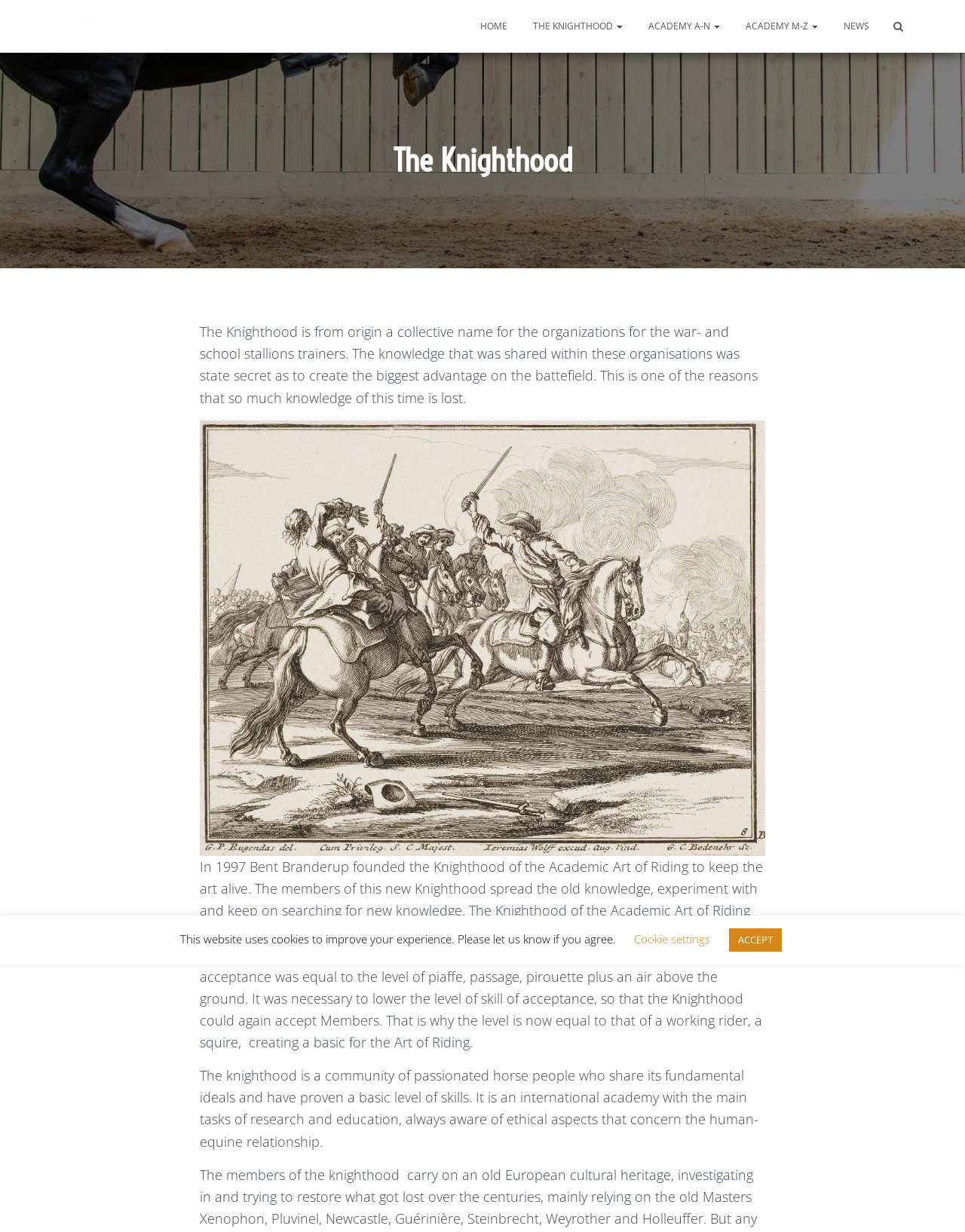What is the historical significance of the Knighthood?
From the screenshot, provide a brief answer in one word or phrase.

European cultural inheritance